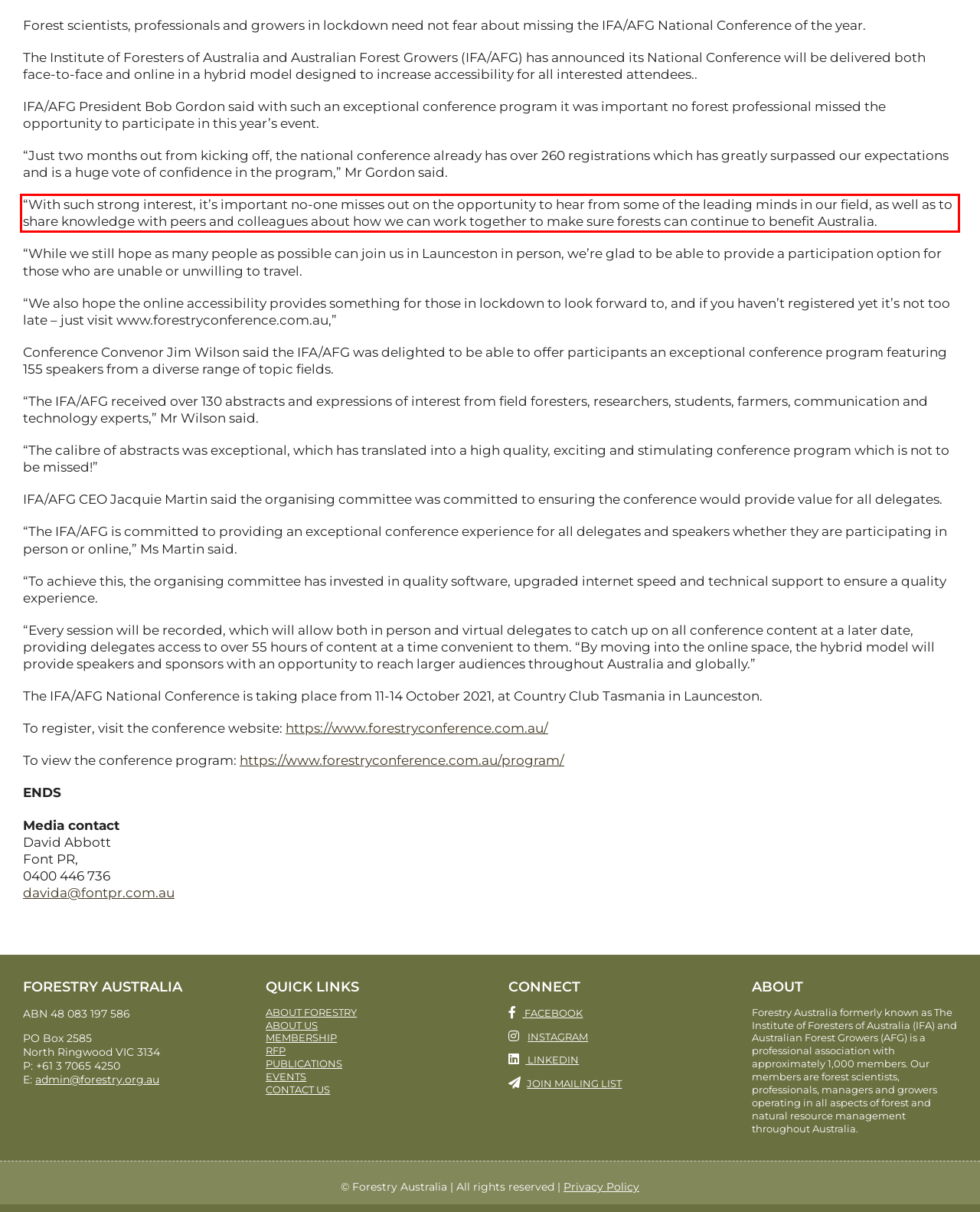Identify the text inside the red bounding box in the provided webpage screenshot and transcribe it.

“With such strong interest, it’s important no-one misses out on the opportunity to hear from some of the leading minds in our field, as well as to share knowledge with peers and colleagues about how we can work together to make sure forests can continue to benefit Australia.